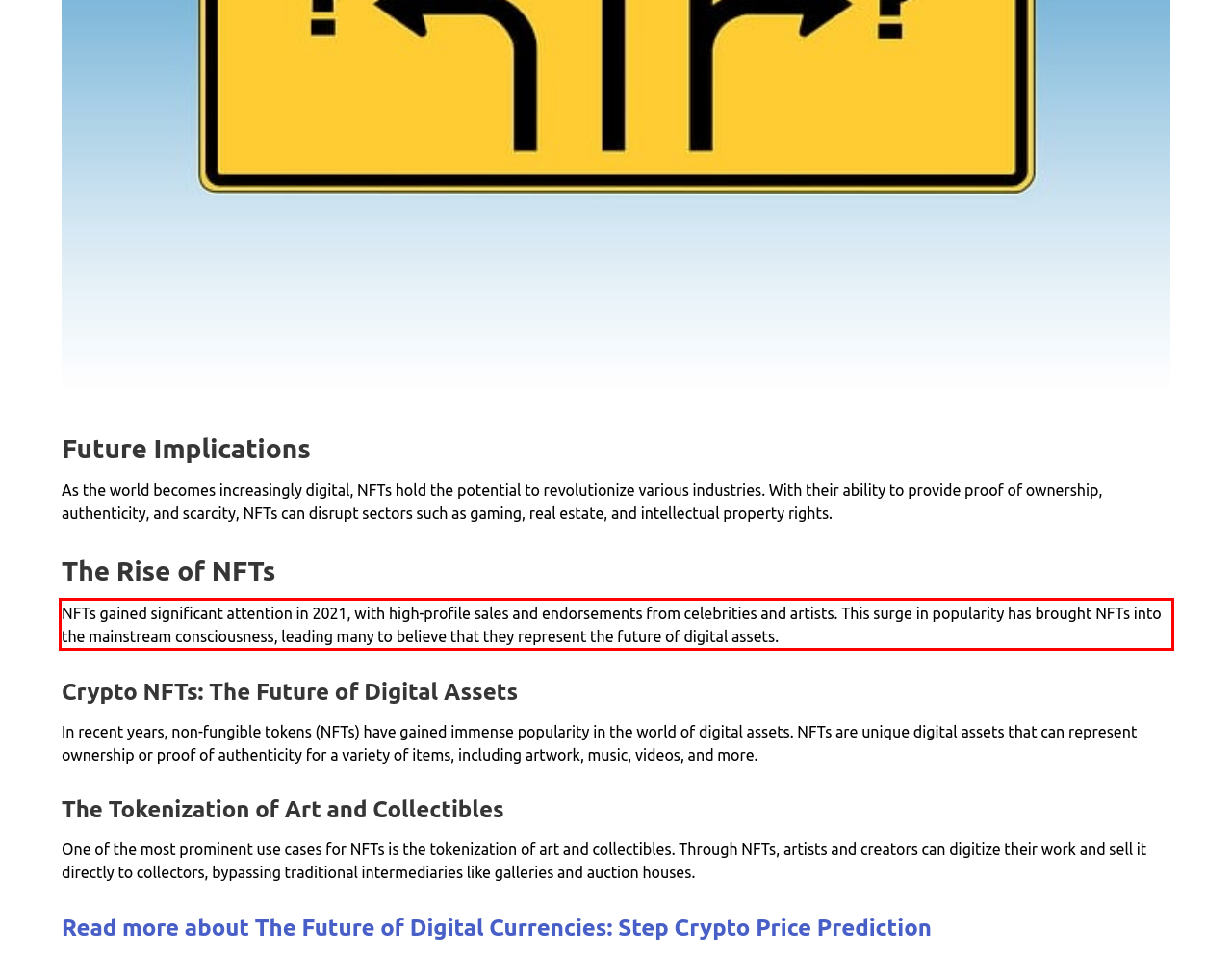Analyze the webpage screenshot and use OCR to recognize the text content in the red bounding box.

NFTs gained significant attention in 2021, with high-profile sales and endorsements from celebrities and artists. This surge in popularity has brought NFTs into the mainstream consciousness, leading many to believe that they represent the future of digital assets.